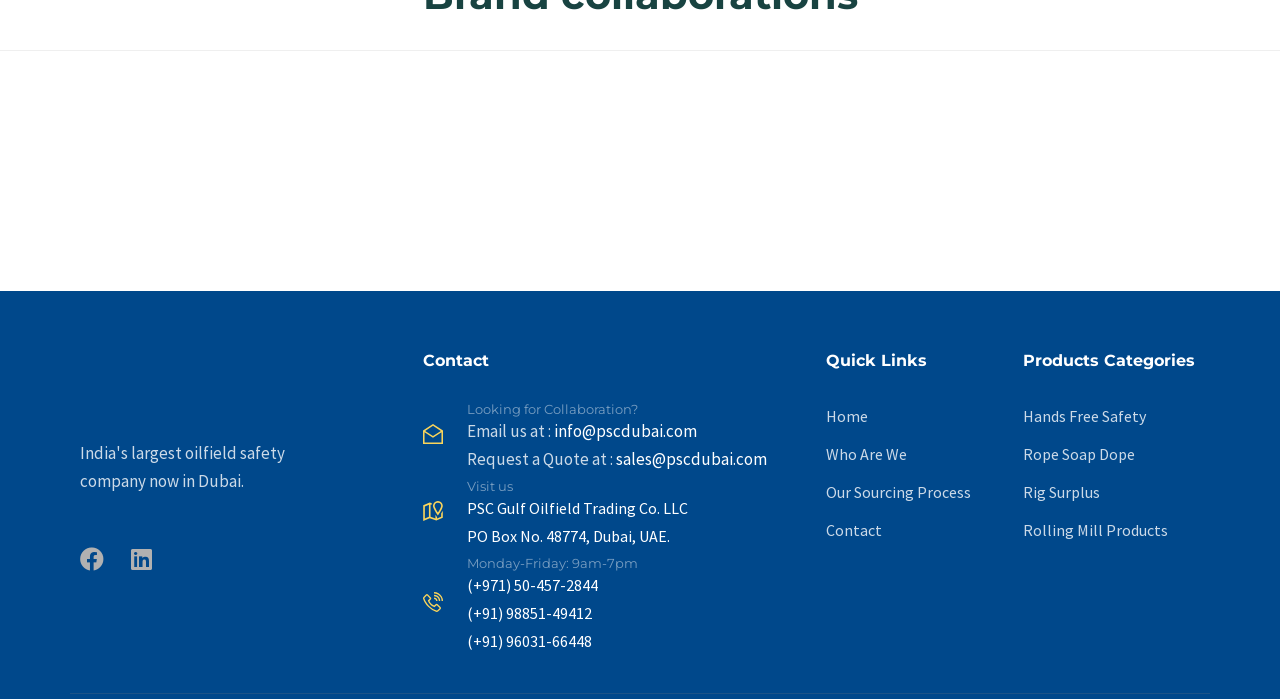Please find and report the bounding box coordinates of the element to click in order to perform the following action: "Add to cart". The coordinates should be expressed as four float numbers between 0 and 1, in the format [left, top, right, bottom].

None